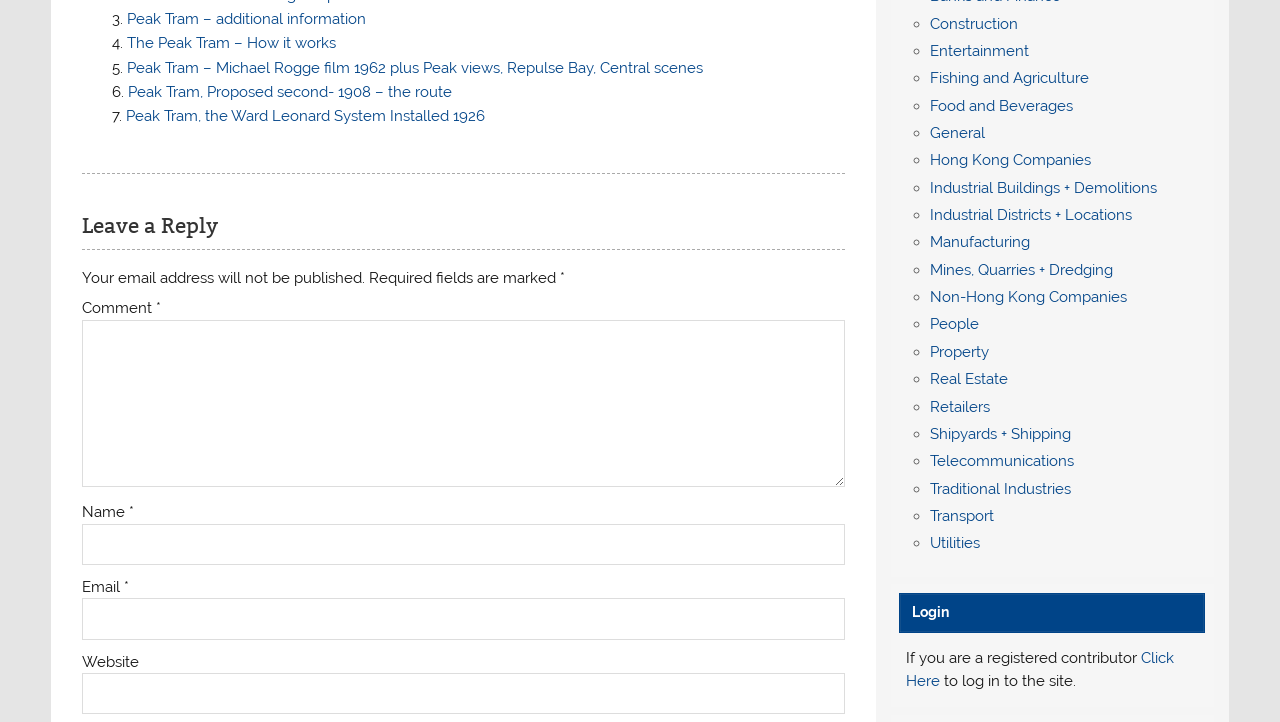Please determine the bounding box coordinates of the element's region to click in order to carry out the following instruction: "Enter your name". The coordinates should be four float numbers between 0 and 1, i.e., [left, top, right, bottom].

[0.064, 0.725, 0.66, 0.782]